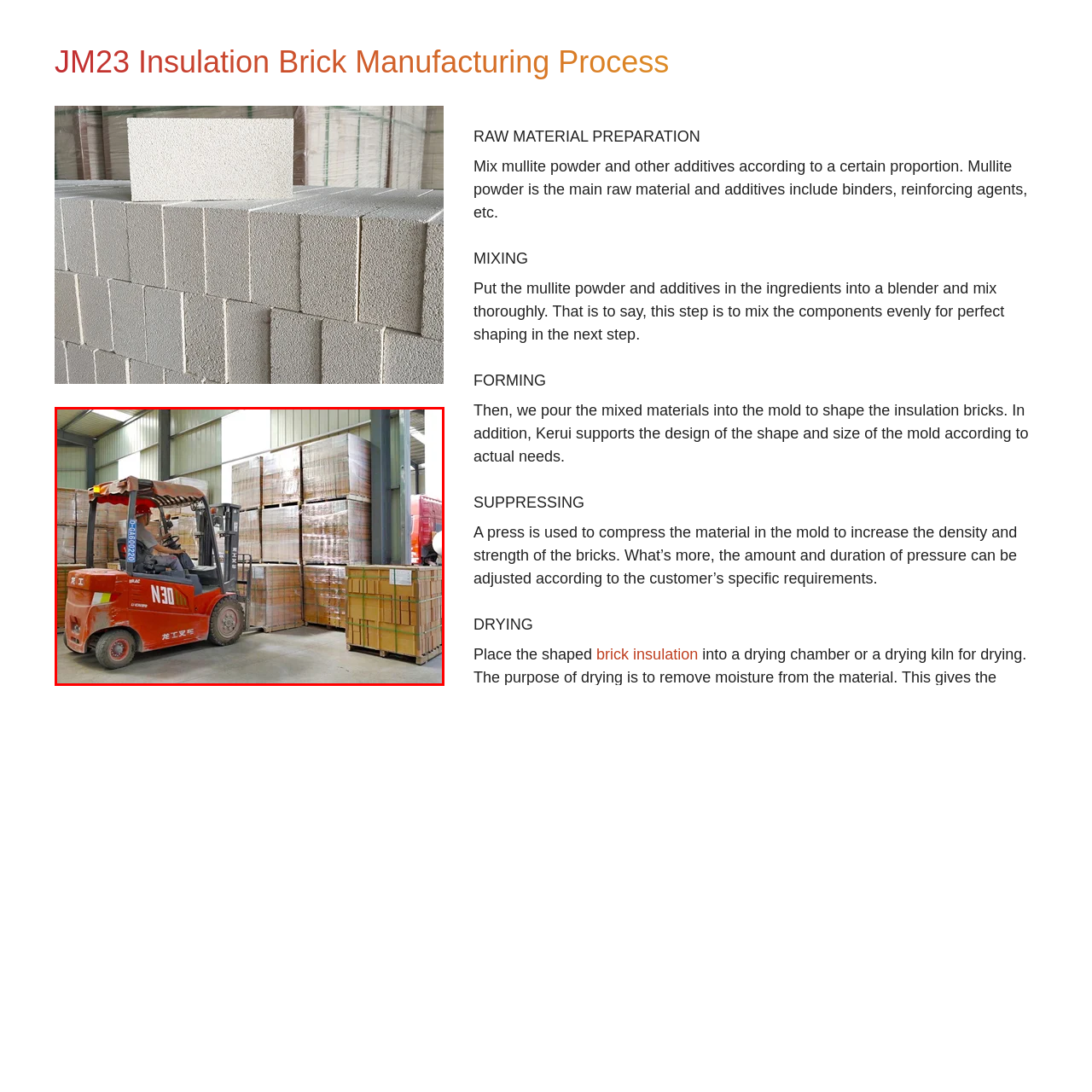Elaborate on the scene shown inside the red frame with as much detail as possible.

The image depicts a warehouse setting focused on the packaging and storage of insulation bricks. A forklift, identified by the designation "N30," is being operated by a person seated inside, actively engaged in moving stacks of packaged products. In the background, several high pallets of neatly stacked boxes are organized, showcasing the insulation bricks ready for distribution. The warehouse features a high ceiling with ample natural light streaming in through large windows, creating a well-lit working environment. This setup reflects an efficient logistical operation, essential for the manufacturing process of high-quality insulation bricks, such as those made from mullite.